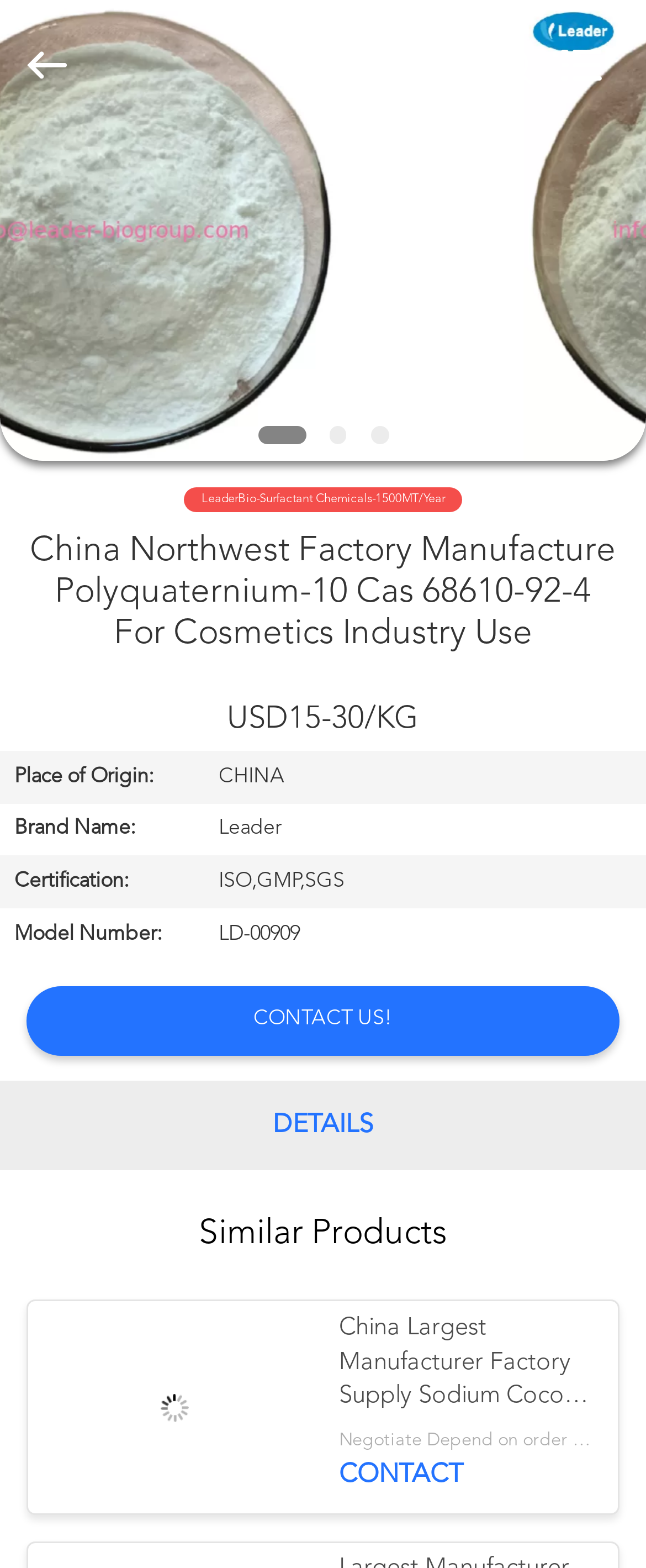Please determine the main heading text of this webpage.

China Northwest Factory Manufacture Polyquaternium-10 Cas 68610-92-4 For Cosmetics Industry Use